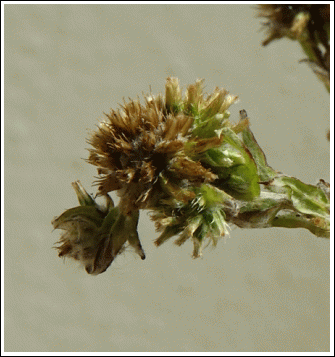Provide your answer in one word or a succinct phrase for the question: 
Why is the Common Cudweed an interesting subject?

Its resilience and adaptability